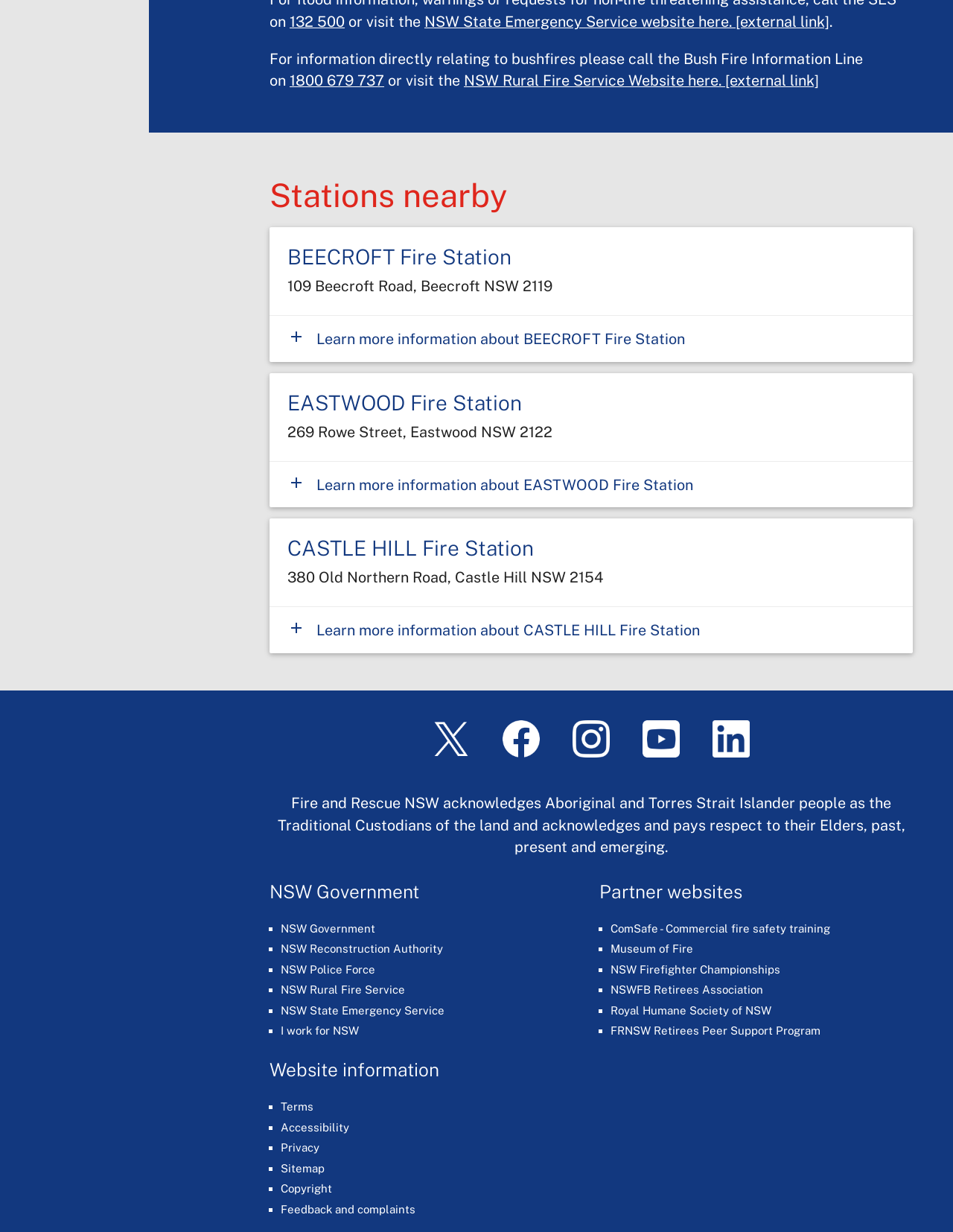What is the purpose of the 'Partner websites' section?
Based on the screenshot, respond with a single word or phrase.

To provide links to related websites